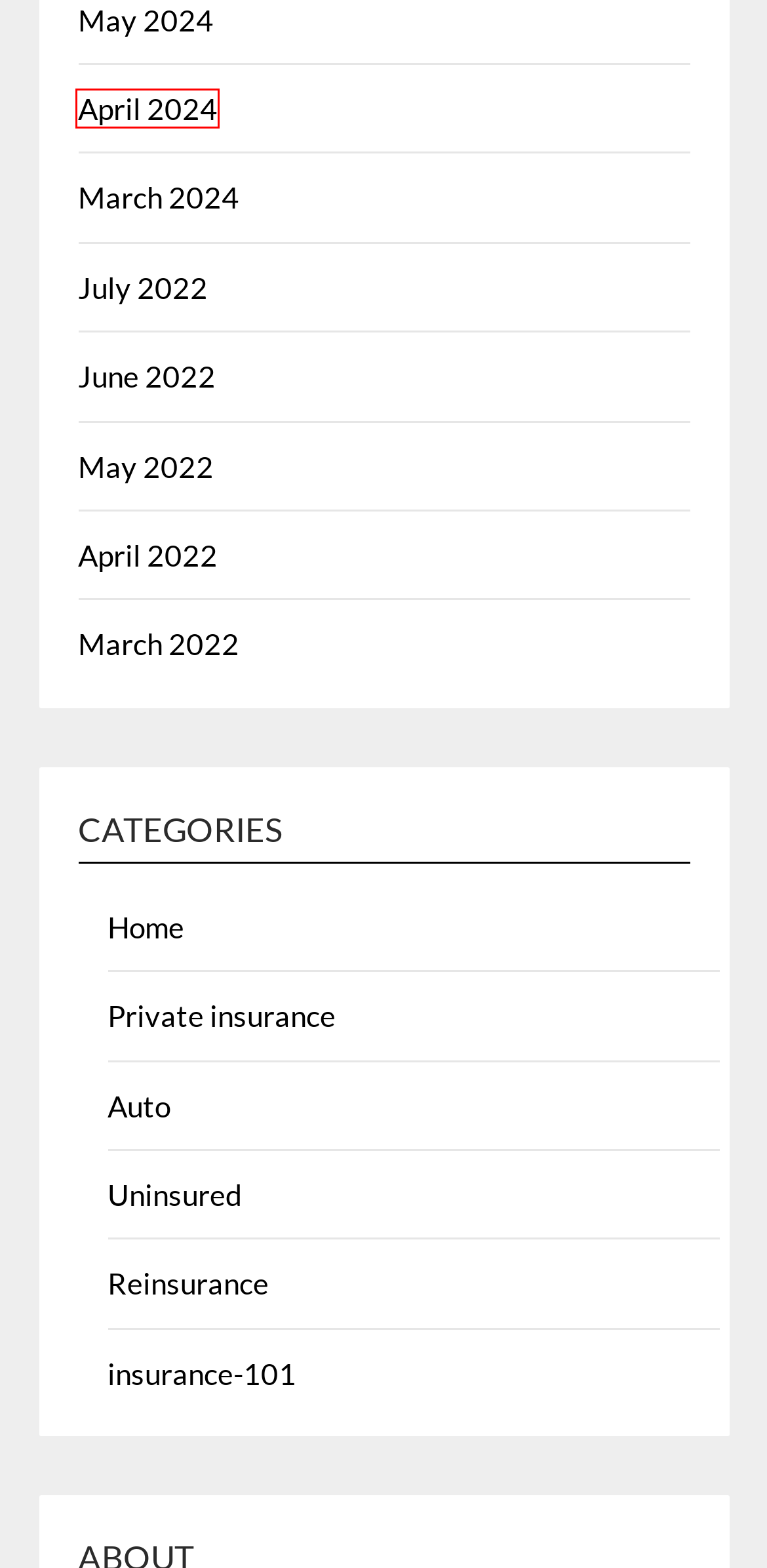You see a screenshot of a webpage with a red bounding box surrounding an element. Pick the webpage description that most accurately represents the new webpage after interacting with the element in the red bounding box. The options are:
A. March 2024 – CLIVEMARTIN
B. April 2022 – CLIVEMARTIN
C. July 2022 – CLIVEMARTIN
D. March 2022 – CLIVEMARTIN
E. insurance-101 – CLIVEMARTIN
F. June 2022 – CLIVEMARTIN
G. April 2024 – CLIVEMARTIN
H. May 2024 – CLIVEMARTIN

G